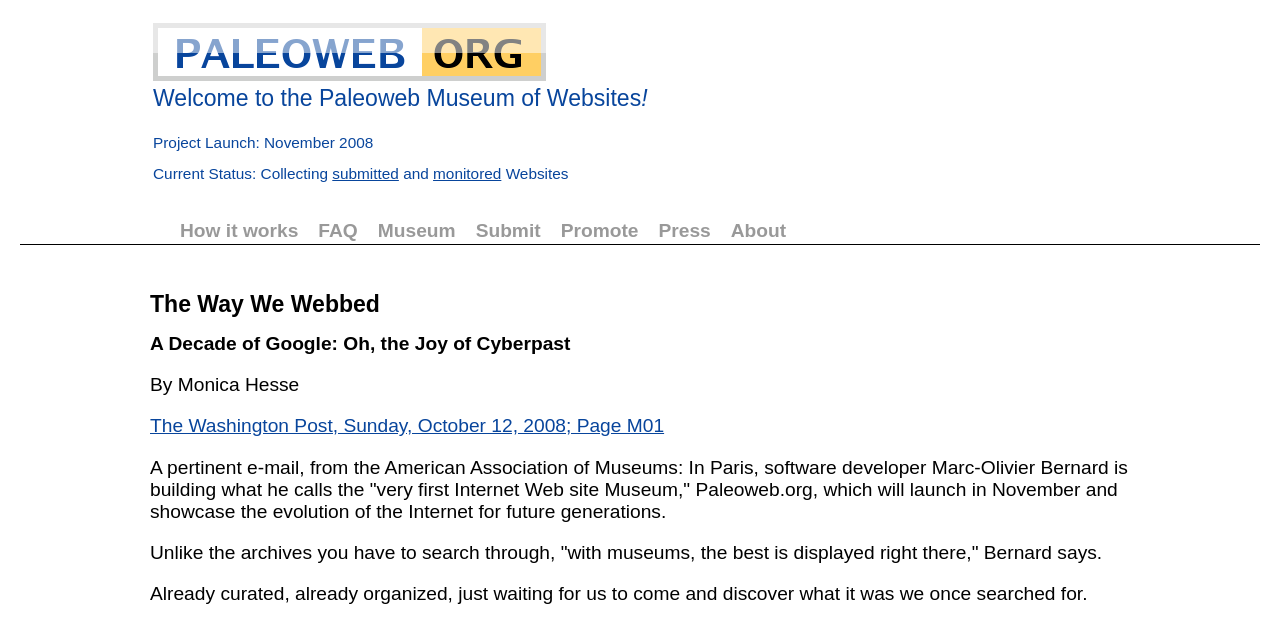Pinpoint the bounding box coordinates of the clickable element needed to complete the instruction: "Click on 'How it works'". The coordinates should be provided as four float numbers between 0 and 1: [left, top, right, bottom].

[0.141, 0.35, 0.233, 0.371]